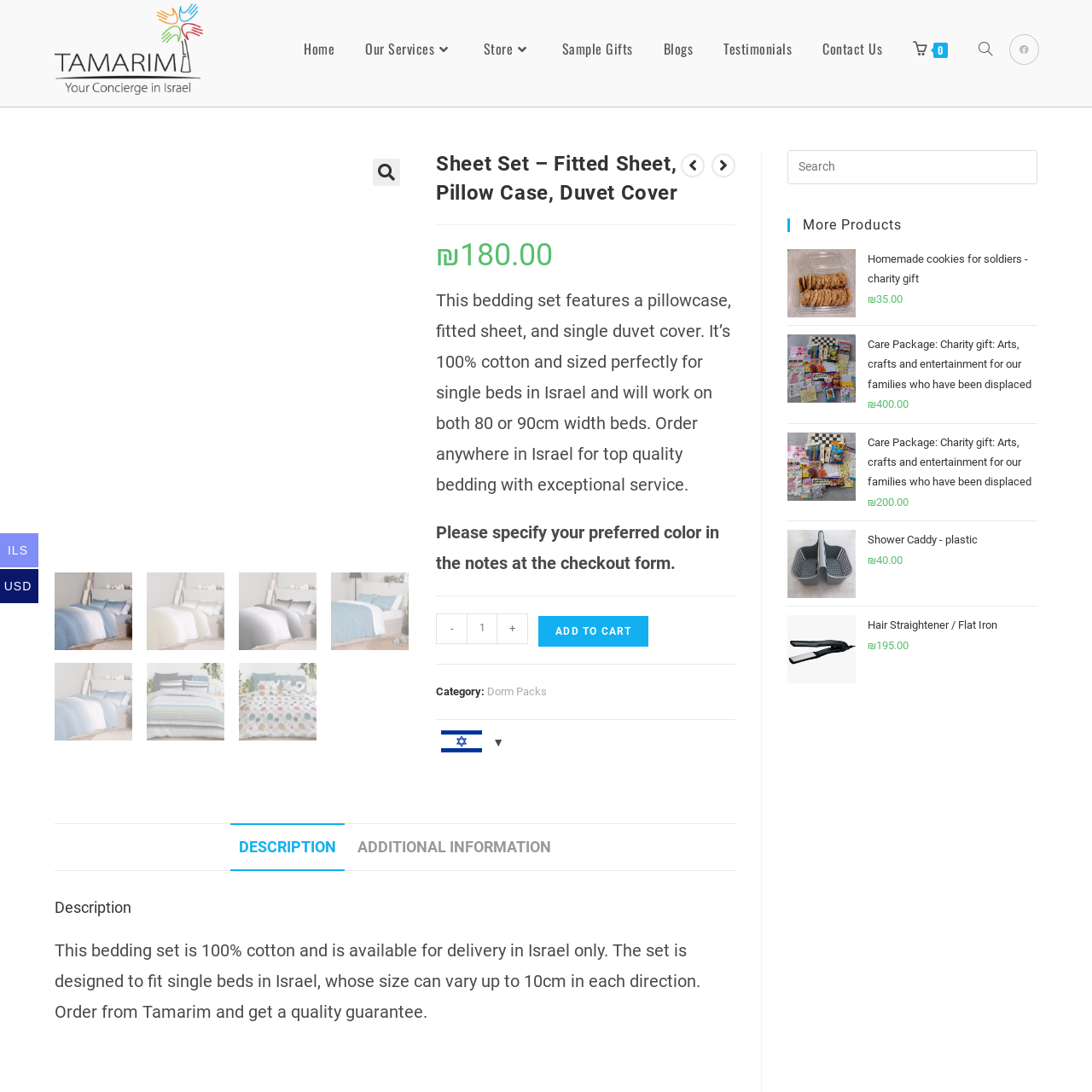Refer to the image encased in the red bounding box and answer the subsequent question with a single word or phrase:
What is the price of the bedding set?

₪180.00